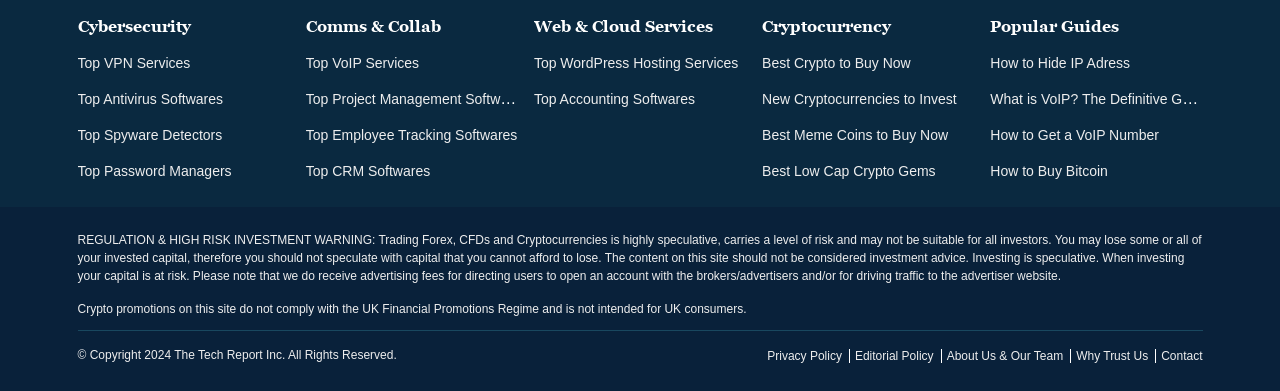Specify the bounding box coordinates of the area to click in order to execute this command: 'Contact the website'. The coordinates should consist of four float numbers ranging from 0 to 1, and should be formatted as [left, top, right, bottom].

[0.907, 0.892, 0.939, 0.928]